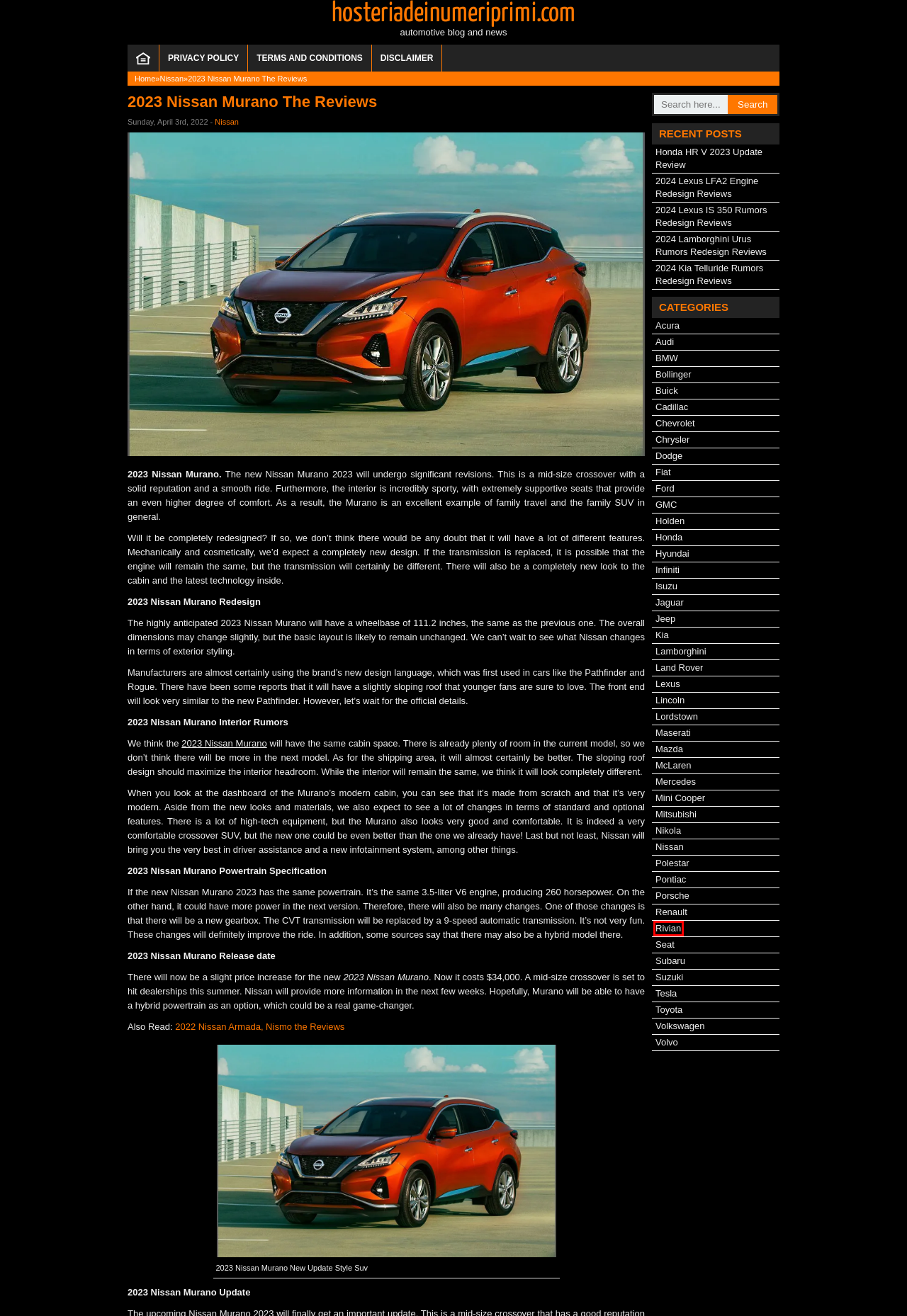Given a webpage screenshot featuring a red rectangle around a UI element, please determine the best description for the new webpage that appears after the element within the bounding box is clicked. The options are:
A. Cadillac - hosteriadeinumeriprimi.com
B. Honda - hosteriadeinumeriprimi.com
C. Lincoln - hosteriadeinumeriprimi.com
D. Honda HR V 2023 Update Review - hosteriadeinumeriprimi.com
E. Chrysler - hosteriadeinumeriprimi.com
F. Rivian - hosteriadeinumeriprimi.com
G. Tesla - hosteriadeinumeriprimi.com
H. Lamborghini - hosteriadeinumeriprimi.com

F